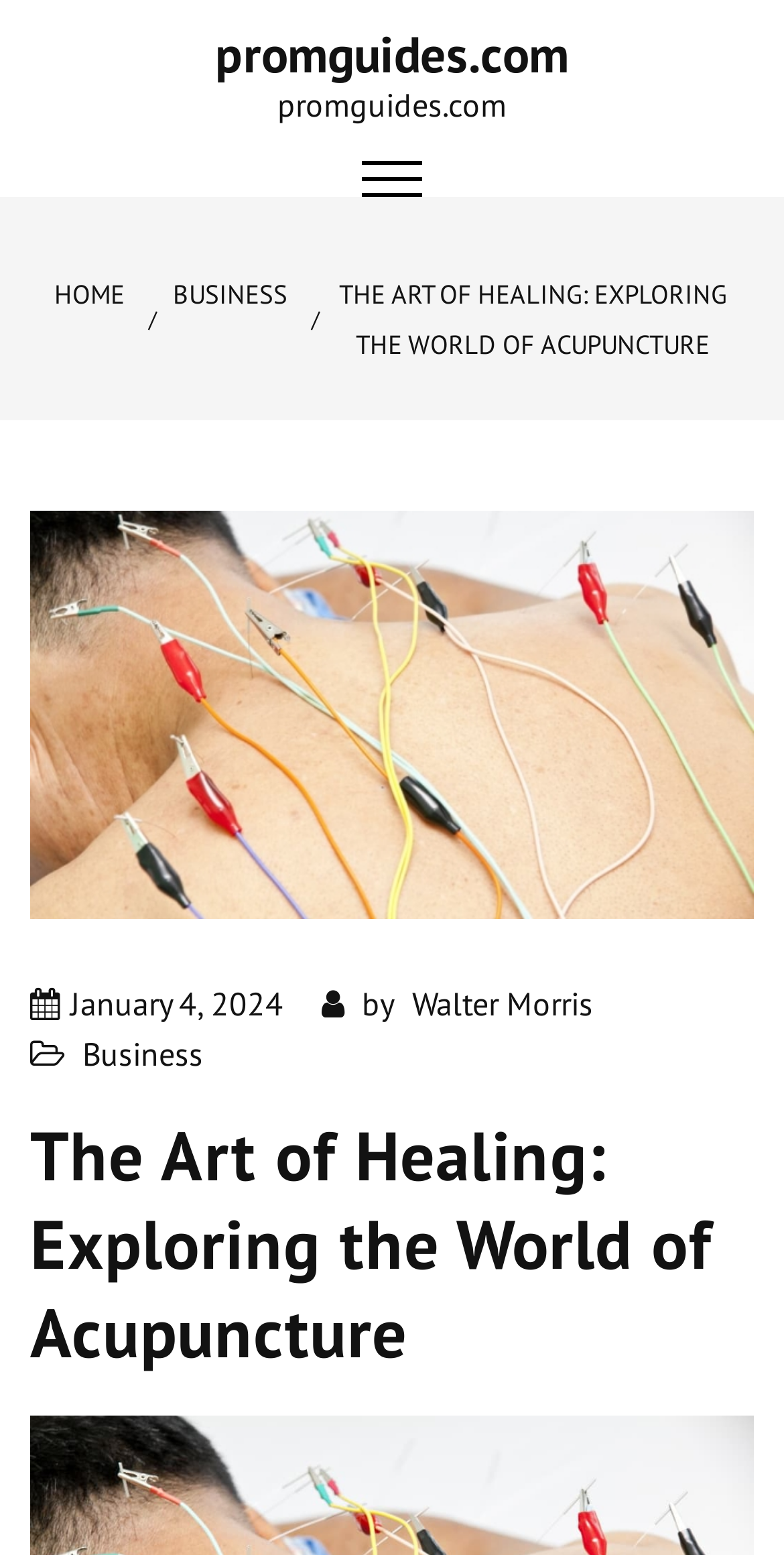Generate a thorough explanation of the webpage's elements.

The webpage is about exploring the world of acupuncture, with a focus on its therapeutic techniques and origins in ancient China. At the top left of the page, there is a heading with the website's name, "promguides.com", which is also a clickable link. Below this, there is a navigation section with breadcrumbs, featuring links to "HOME", "BUSINESS", and the current page, "THE ART OF HEALING: EXPLORING THE WORLD OF ACUPUNCTURE".

To the right of the navigation section, there is an image related to the article, taking up a significant portion of the page. Below the image, there is a section with the article's title, "The Art of Healing: Exploring the World of Acupuncture", which is also a heading. Next to the title, there is a link to the publication date, "January 4, 2024", and the author's name, "Walter Morris", which is also a link.

Further down the page, there is a link to the category "Business", and finally, there is a main heading that repeats the article's title, "The Art of Healing: Exploring the World of Acupuncture", which takes up the majority of the page's width.